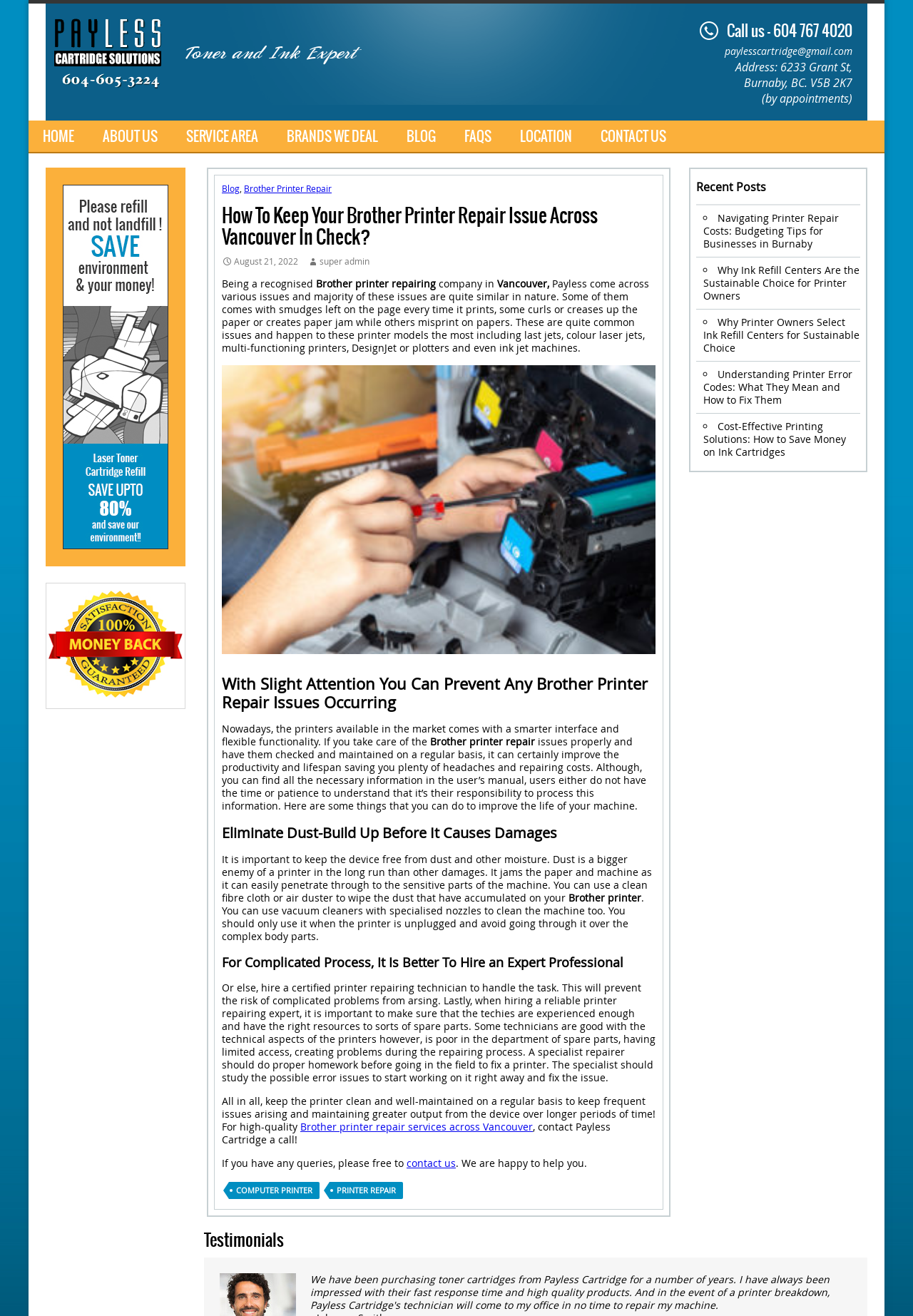What is the recommended action for complicated printer repair issues?
Use the information from the screenshot to give a comprehensive response to the question.

According to the article, for complicated printer repair issues, it is recommended to hire a certified printer repairing technician to handle the task, as they have the right resources and expertise to fix the issue.